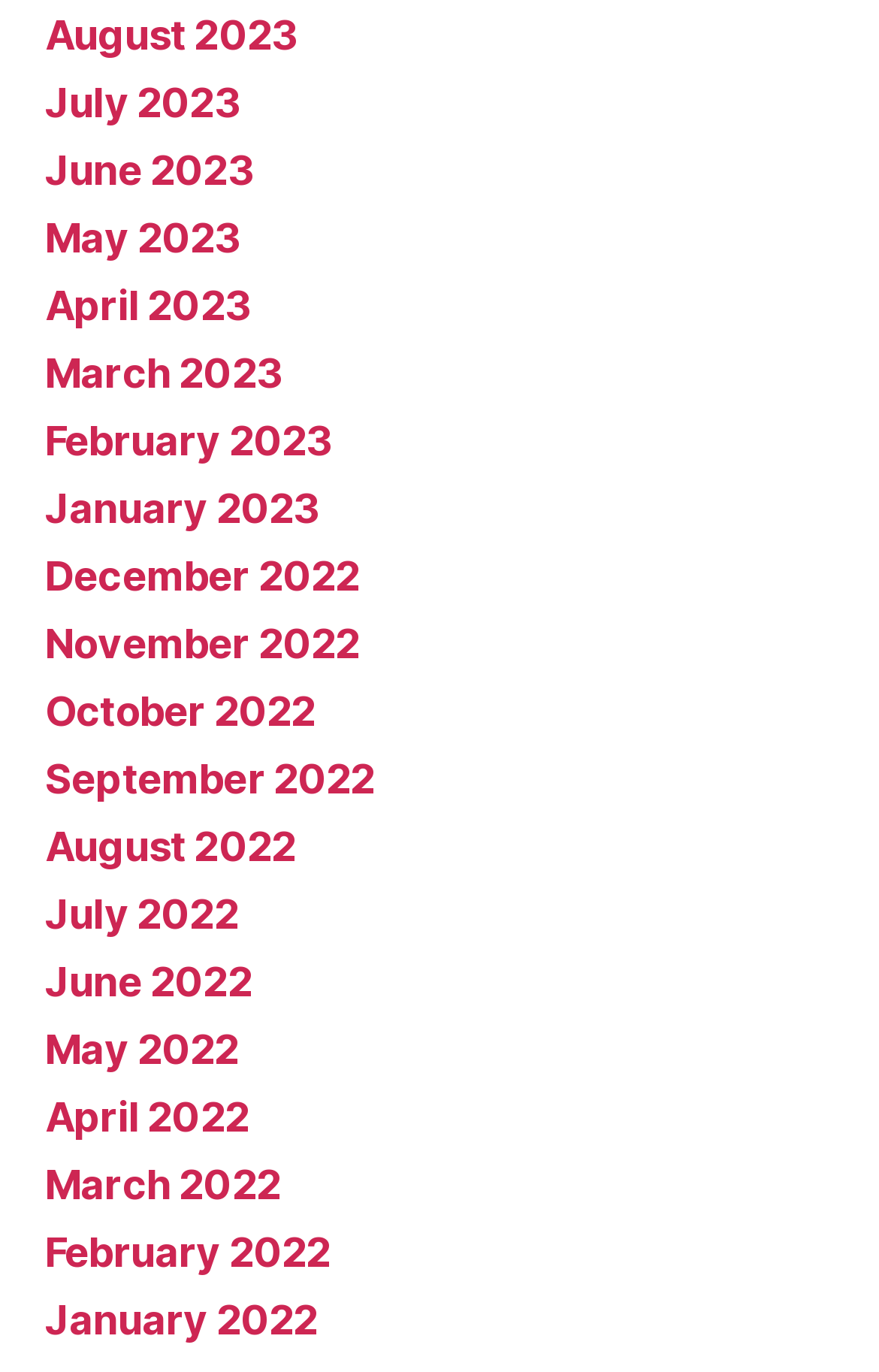How many links are there in total?
Please look at the screenshot and answer using one word or phrase.

24